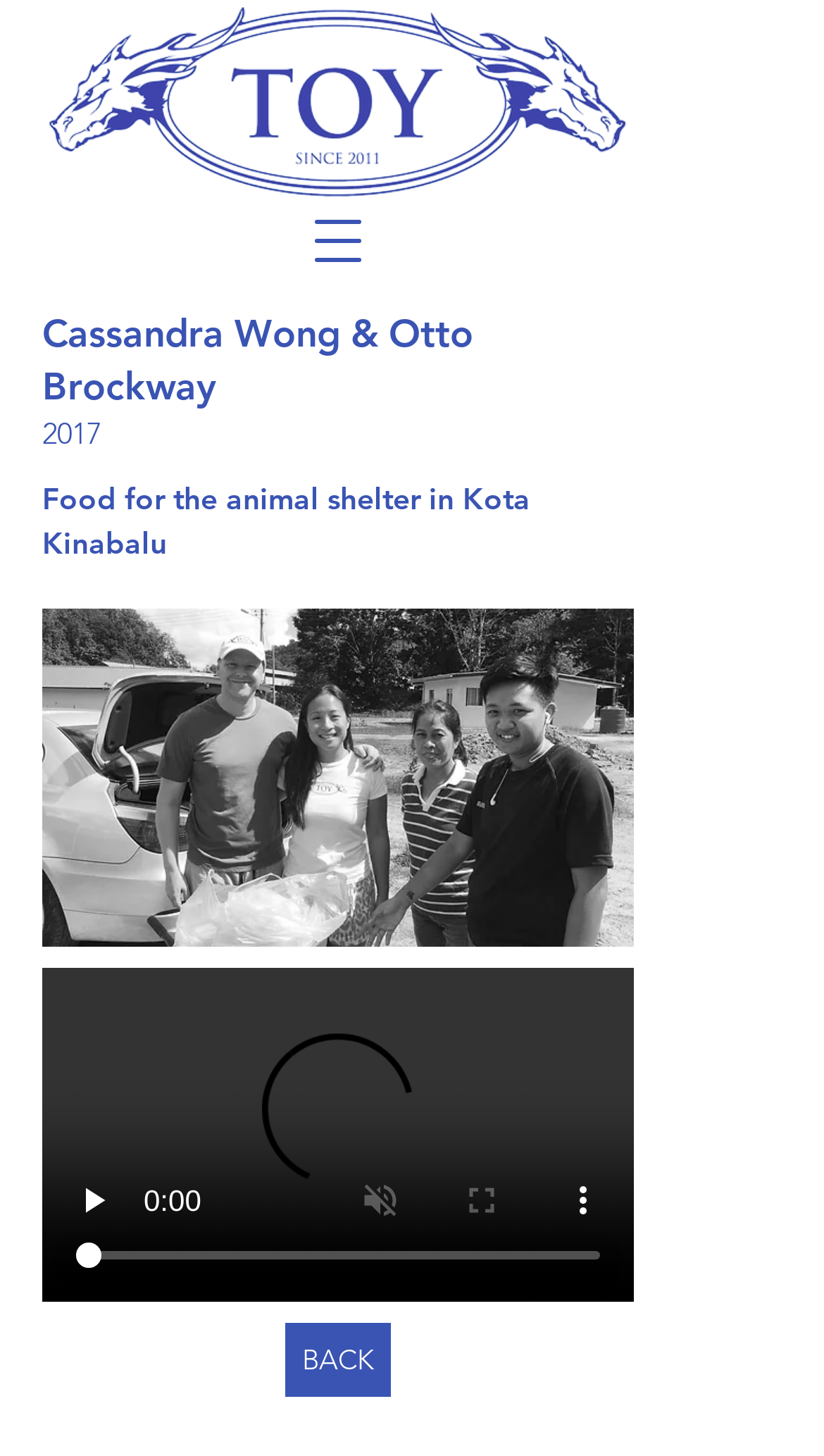Identify and provide the main heading of the webpage.

Cassandra Wong & Otto Brockway